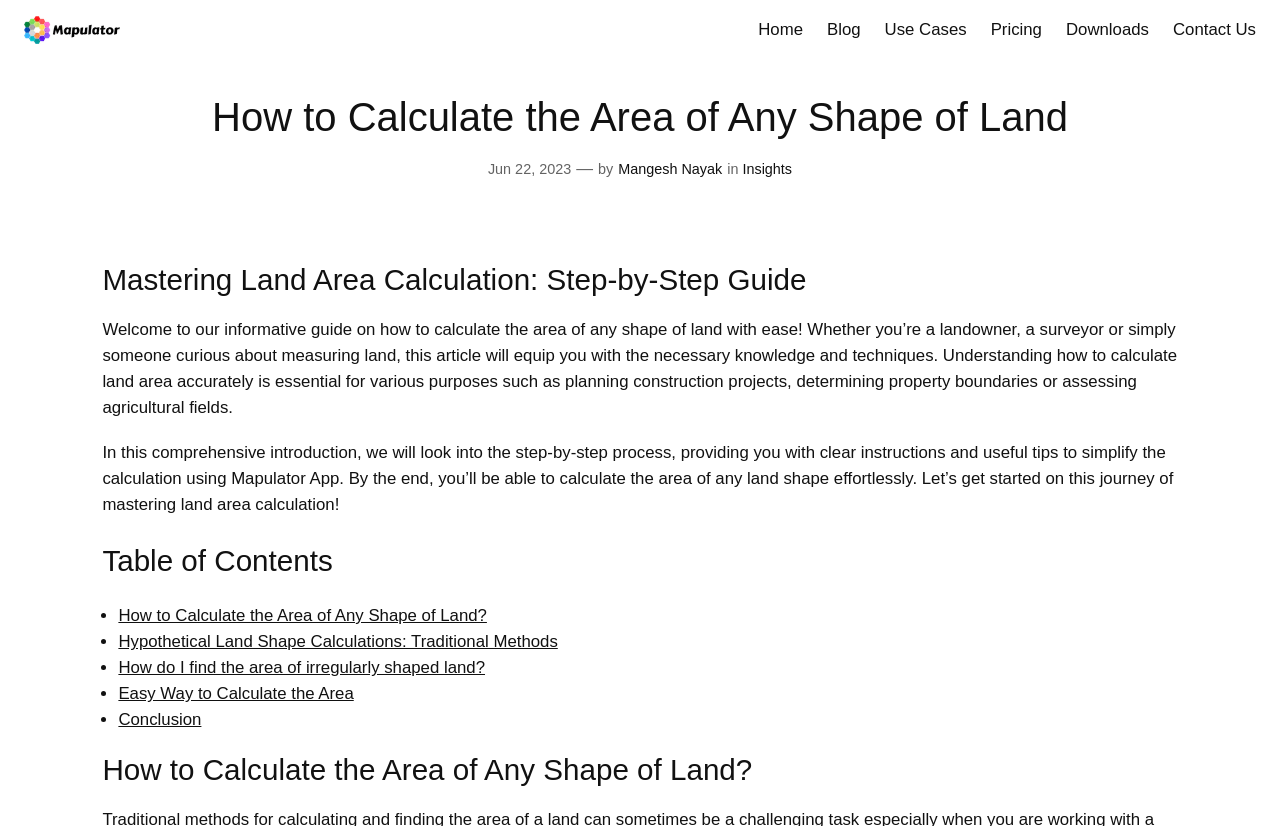Specify the bounding box coordinates of the element's area that should be clicked to execute the given instruction: "Learn how to calculate the area of irregularly shaped land". The coordinates should be four float numbers between 0 and 1, i.e., [left, top, right, bottom].

[0.092, 0.797, 0.379, 0.82]